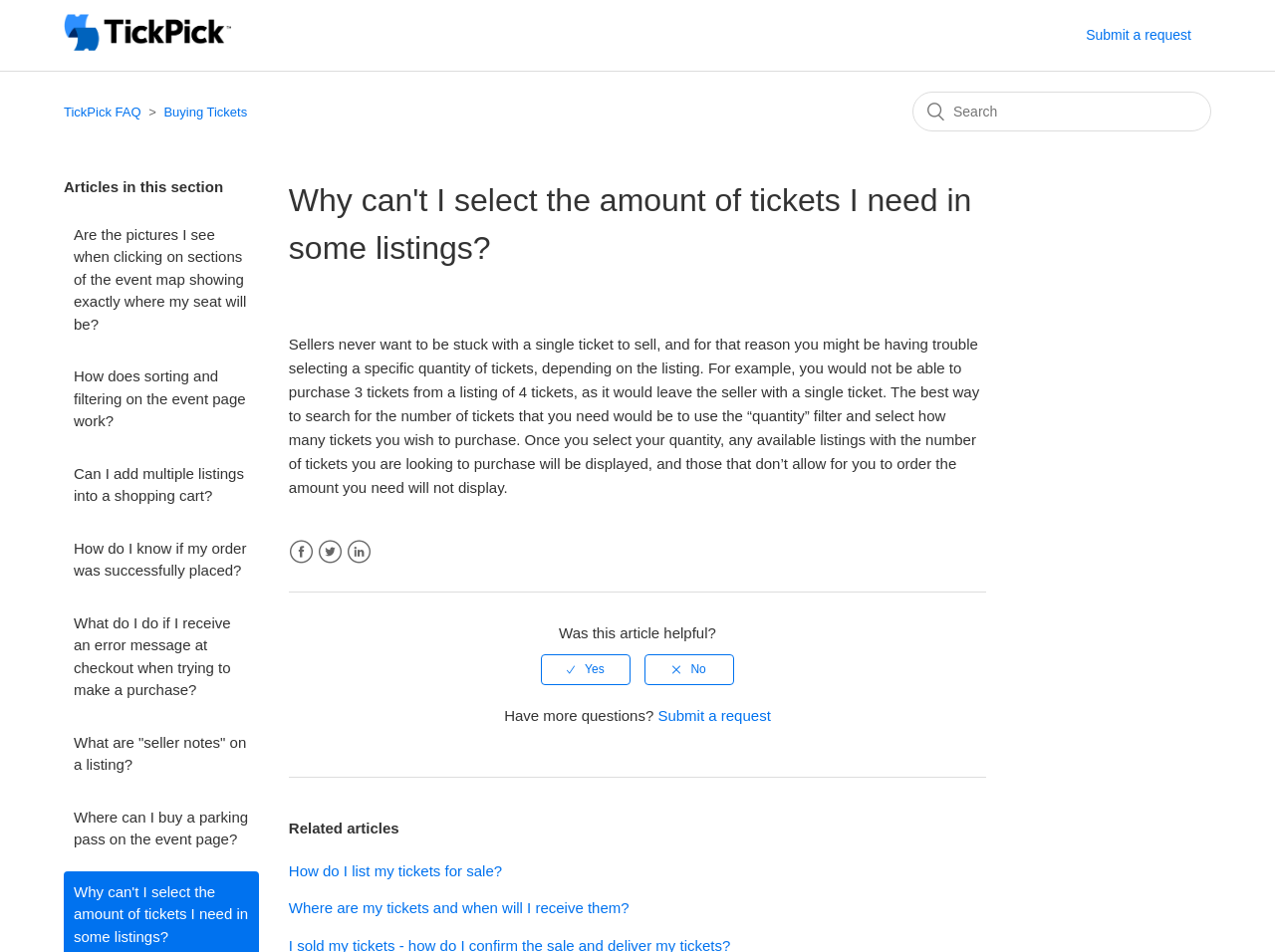Please answer the following question using a single word or phrase: Where can you find the 'seller notes' on a listing?

On the listing